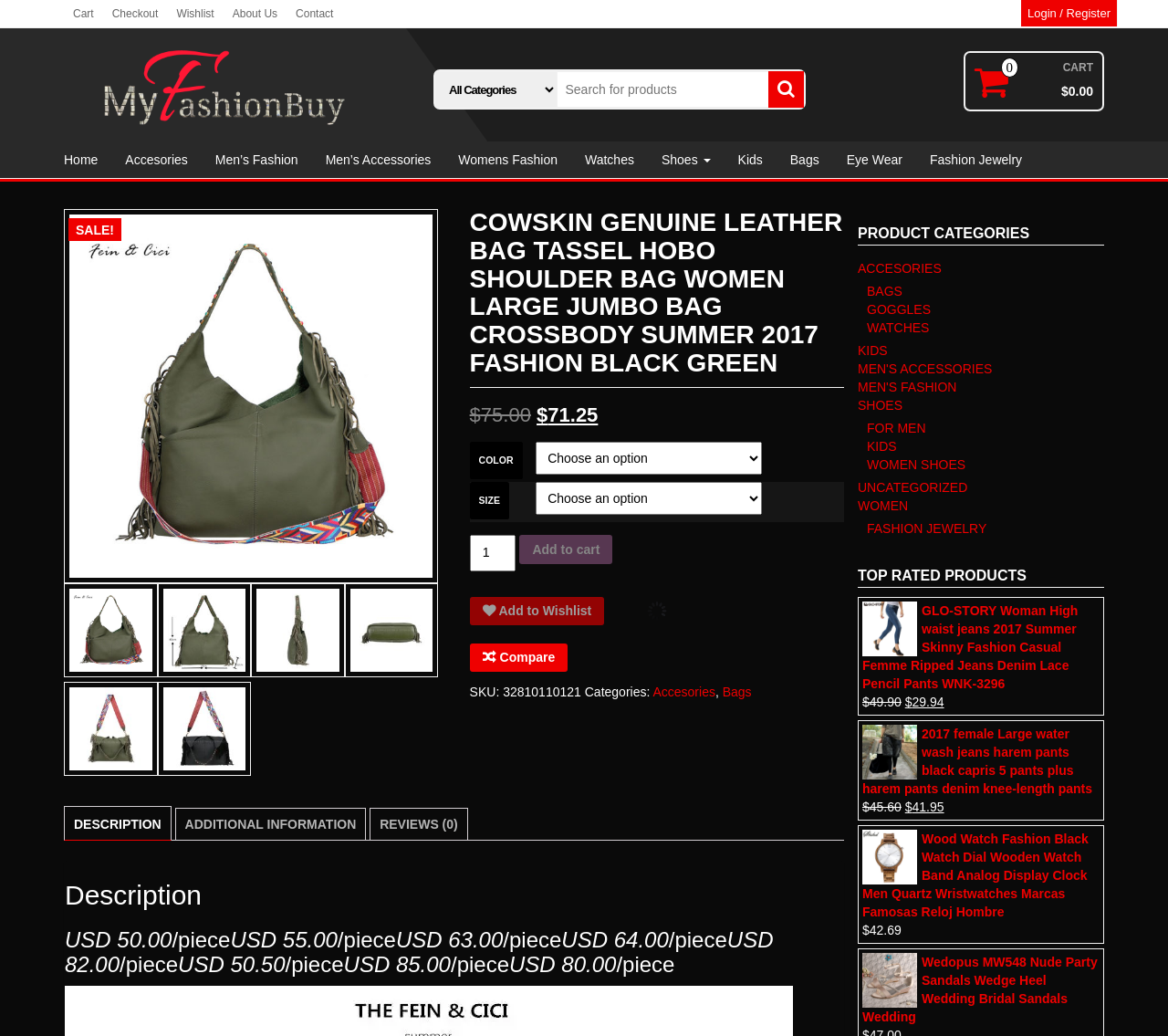What categories does the product belong to?
Using the image as a reference, answer with just one word or a short phrase.

Accesories, Bags